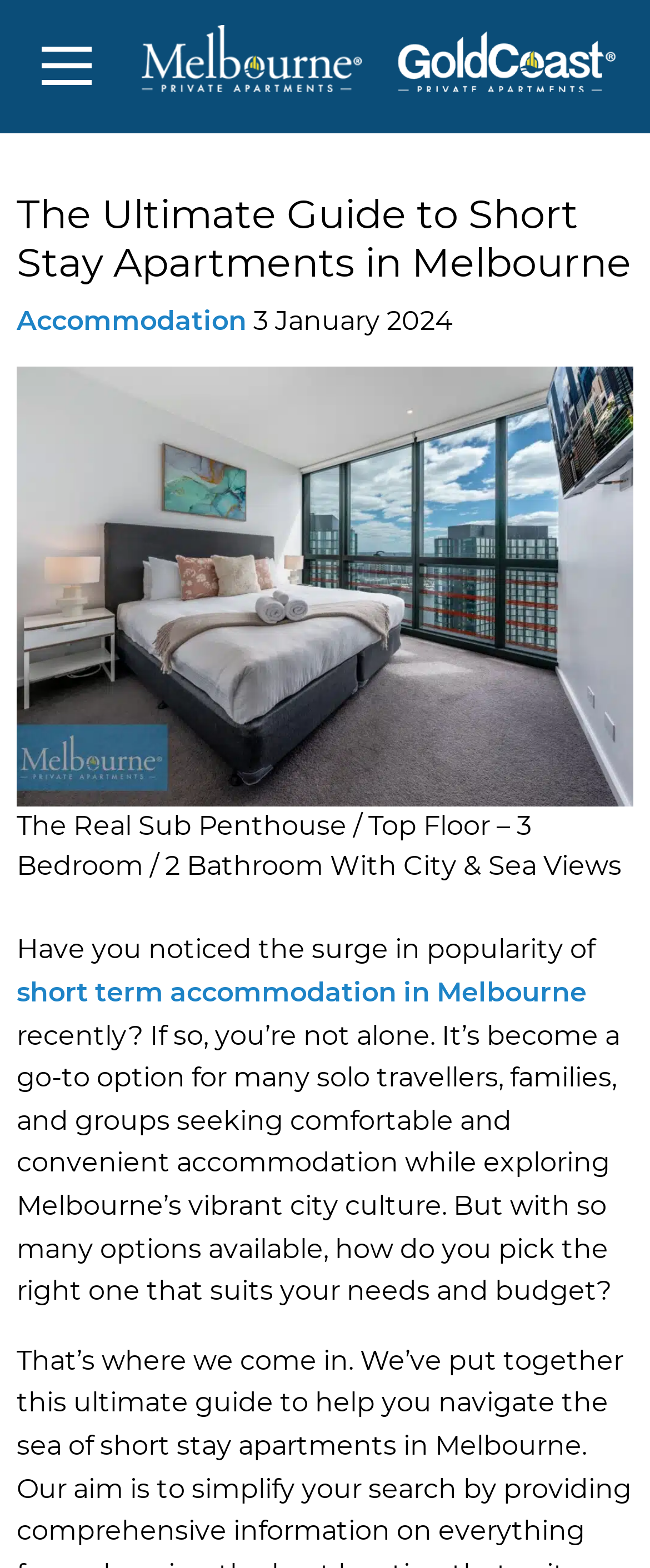Identify the bounding box for the given UI element using the description provided. Coordinates should be in the format (top-left x, top-left y, bottom-right x, bottom-right y) and must be between 0 and 1. Here is the description: Accommodation

[0.026, 0.194, 0.379, 0.214]